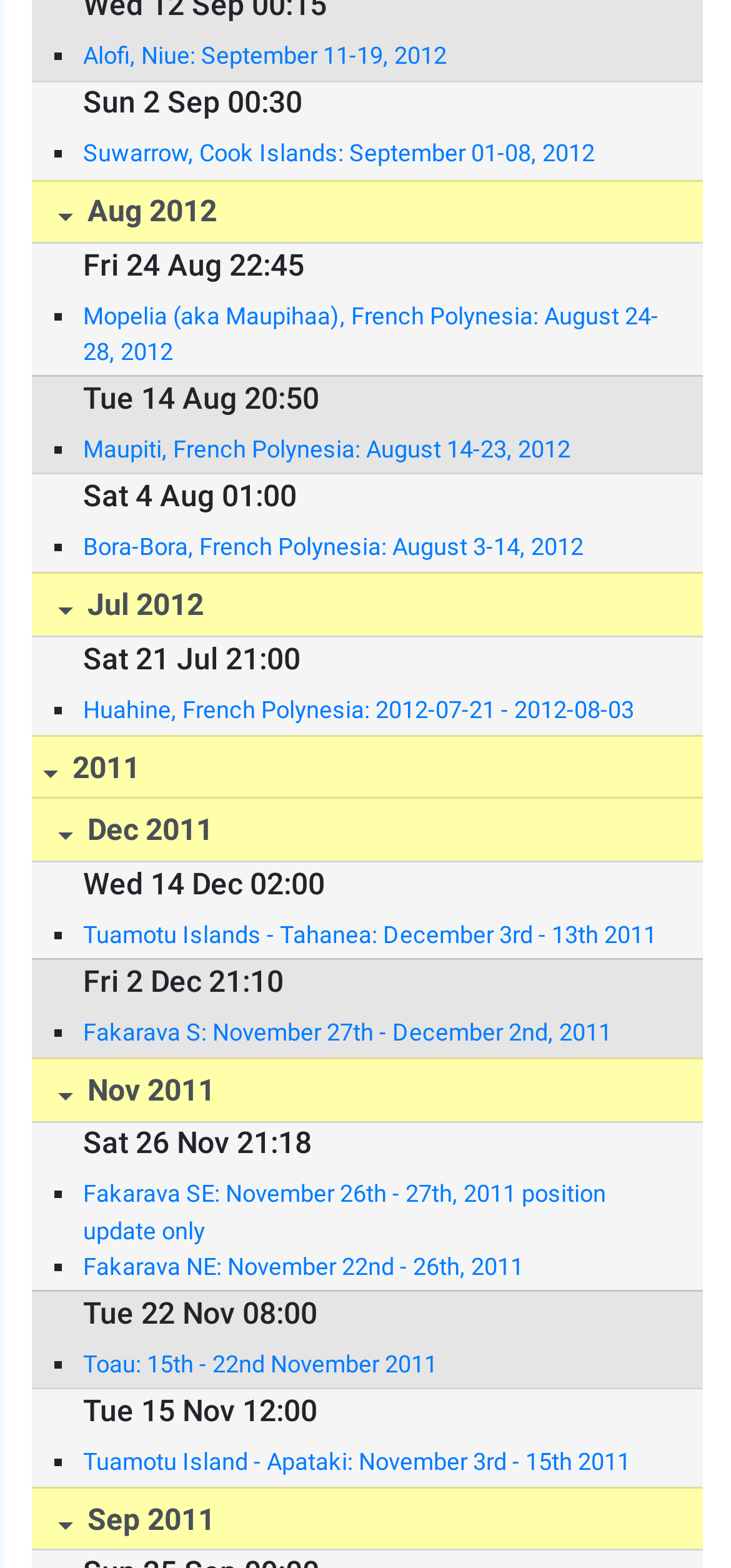Locate the bounding box coordinates of the item that should be clicked to fulfill the instruction: "Expand 'Jul 2012'".

[0.044, 0.365, 0.962, 0.406]